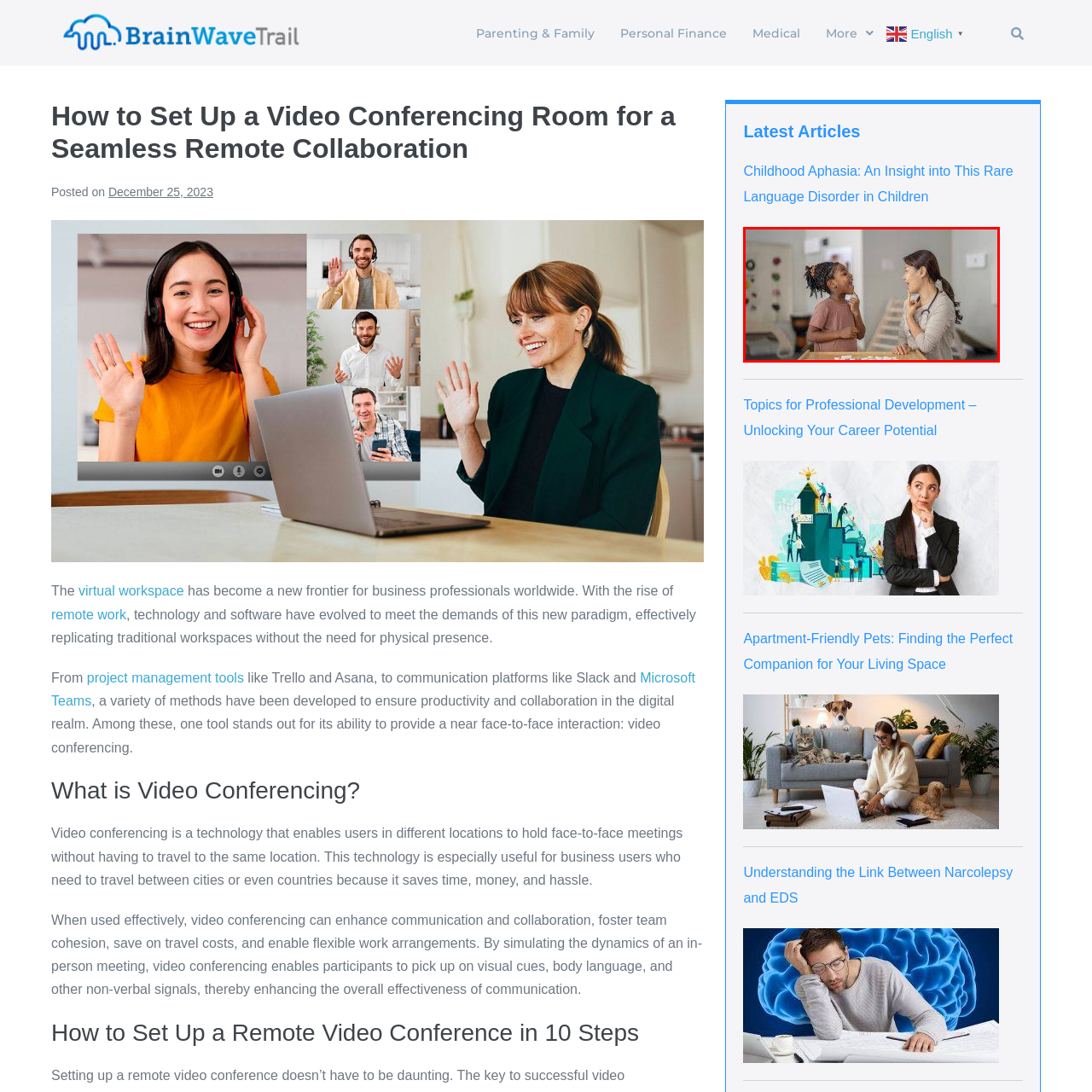What is the material of the table?
Concentrate on the image within the red bounding box and respond to the question with a detailed explanation based on the visual information provided.

The caption describes the table as 'wooden', indicating that the table is made of wood.